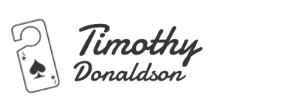What playing card is integrated into the design?
Based on the screenshot, answer the question with a single word or phrase.

Ace of Spades